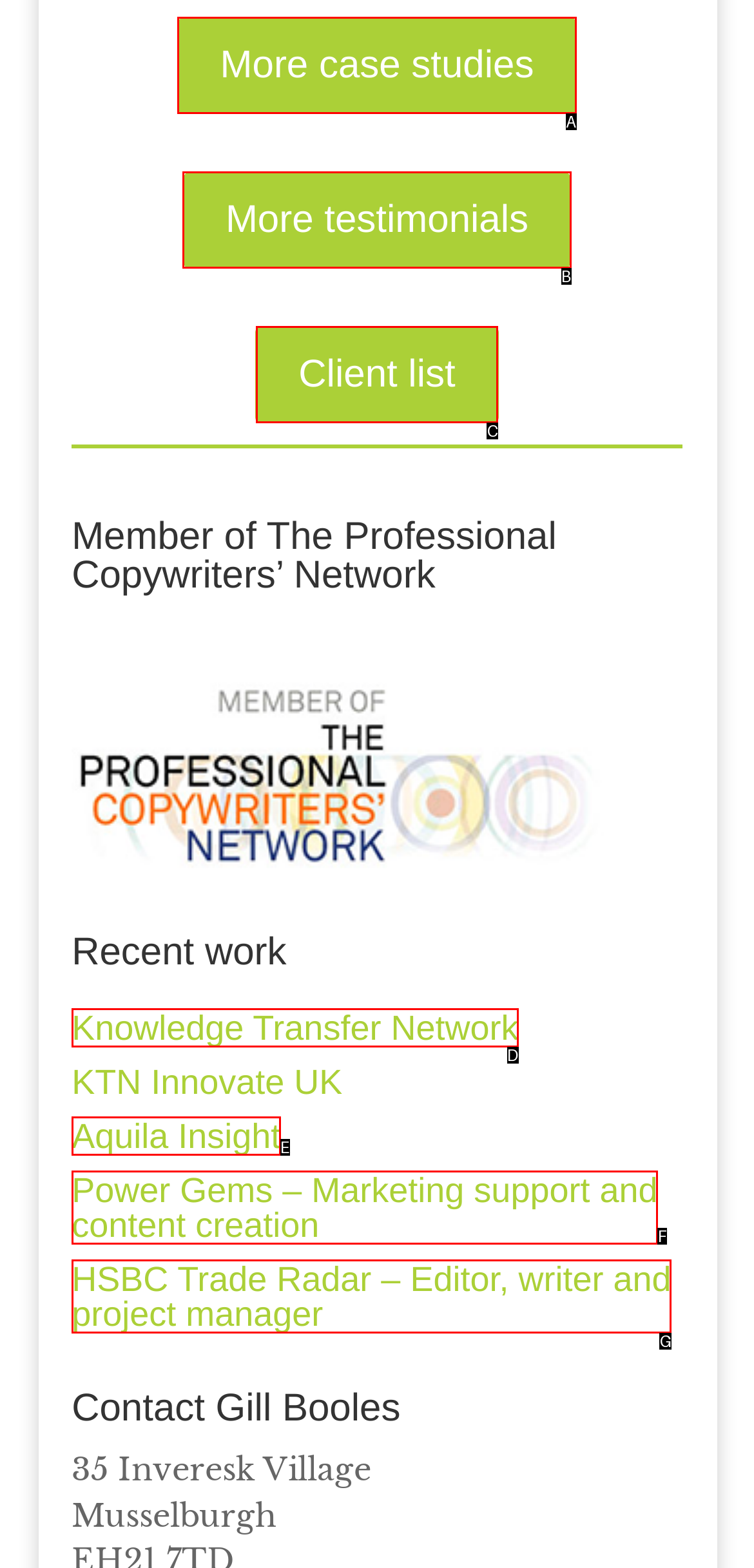Tell me which one HTML element best matches the description: More testimonials
Answer with the option's letter from the given choices directly.

B